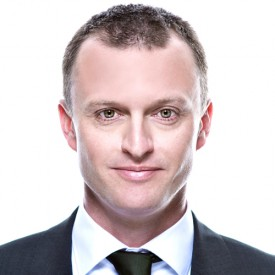Please respond in a single word or phrase: 
What color is Dr. Wekwerth's tie?

green